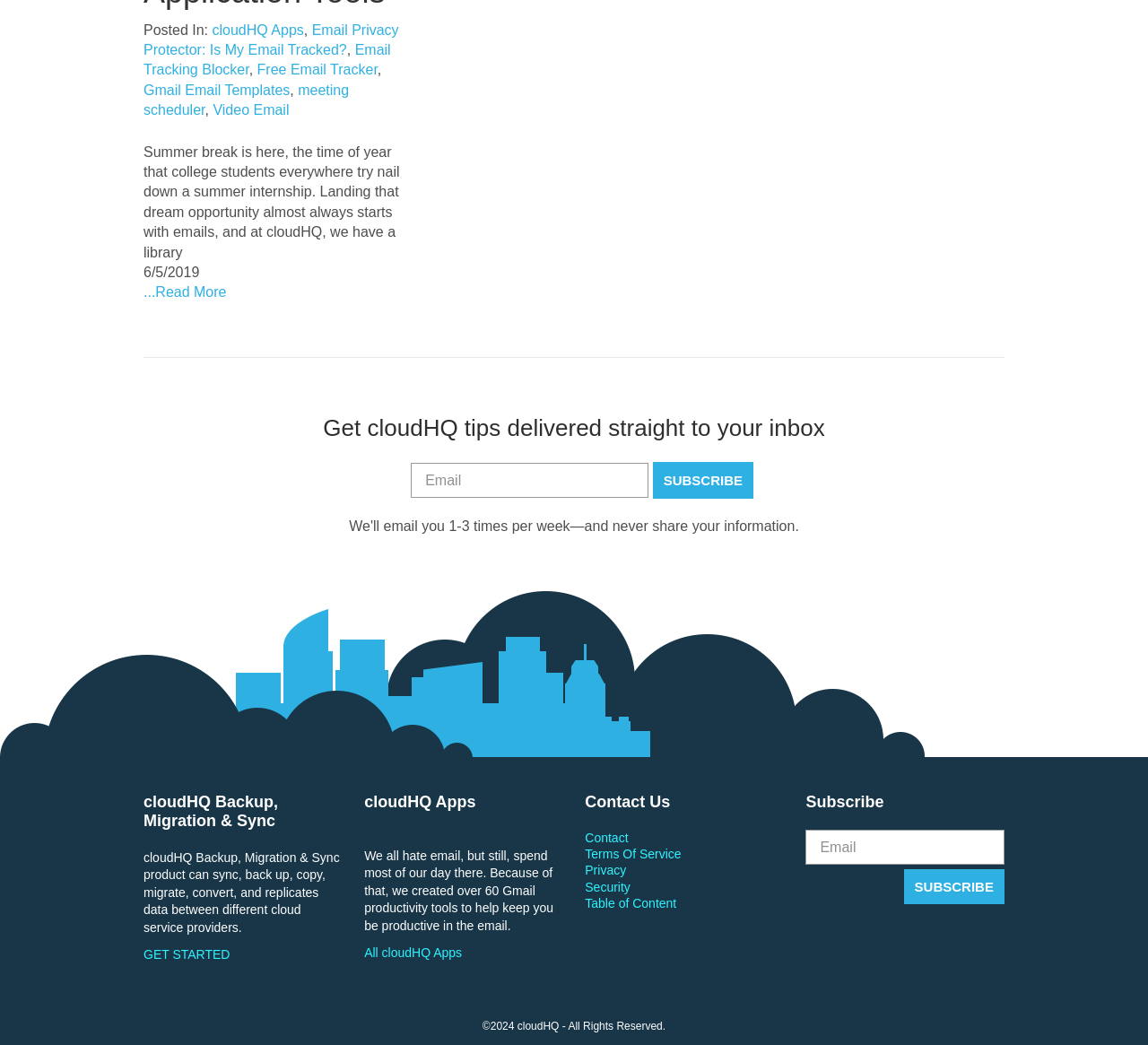For the following element description, predict the bounding box coordinates in the format (top-left x, top-left y, bottom-right x, bottom-right y). All values should be floating point numbers between 0 and 1. Description: Video Email

[0.185, 0.098, 0.252, 0.113]